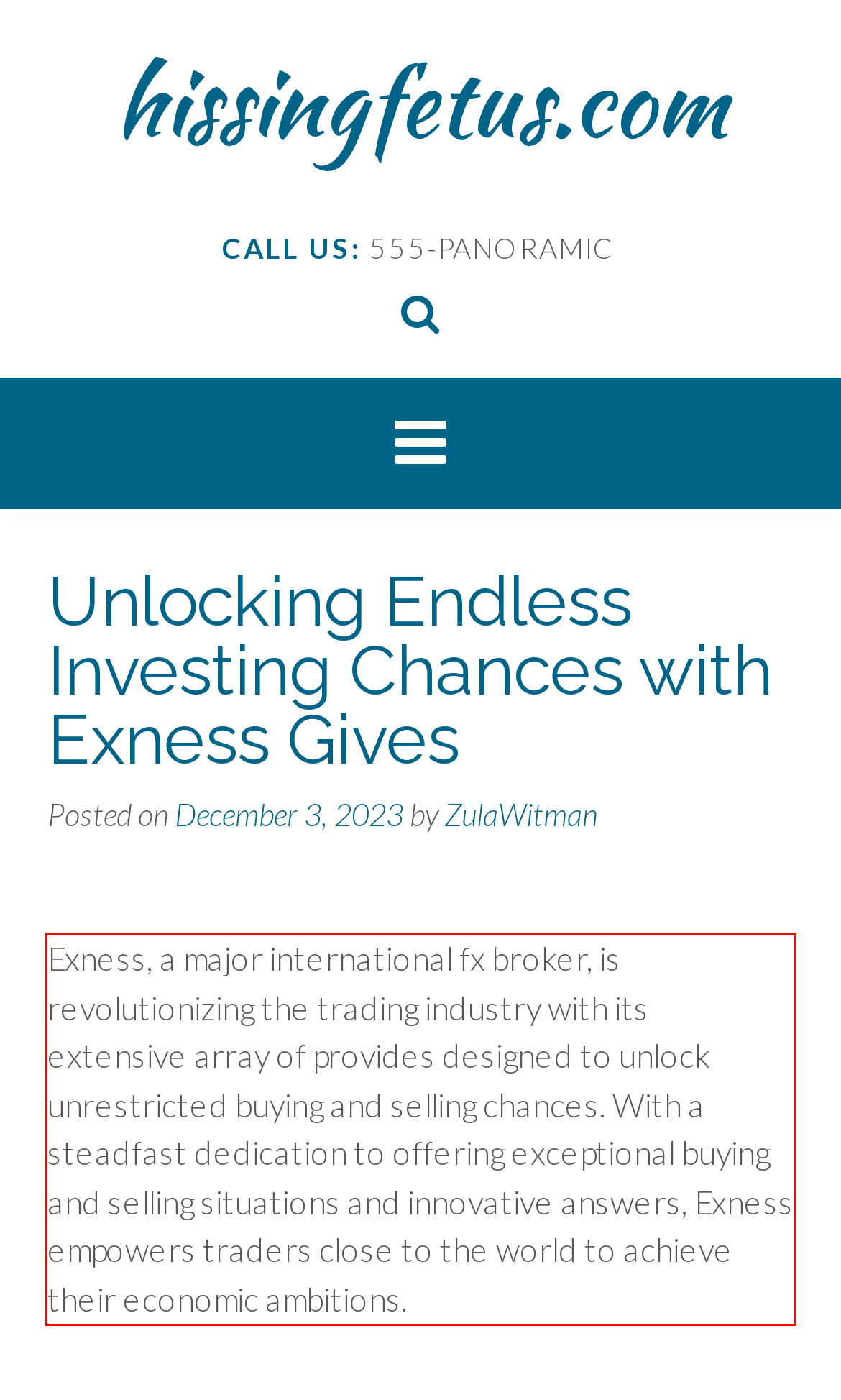Please identify and extract the text from the UI element that is surrounded by a red bounding box in the provided webpage screenshot.

Exness, a major international fx broker, is revolutionizing the trading industry with its extensive array of provides designed to unlock unrestricted buying and selling chances. With a steadfast dedication to offering exceptional buying and selling situations and innovative answers, Exness empowers traders close to the world to achieve their economic ambitions.